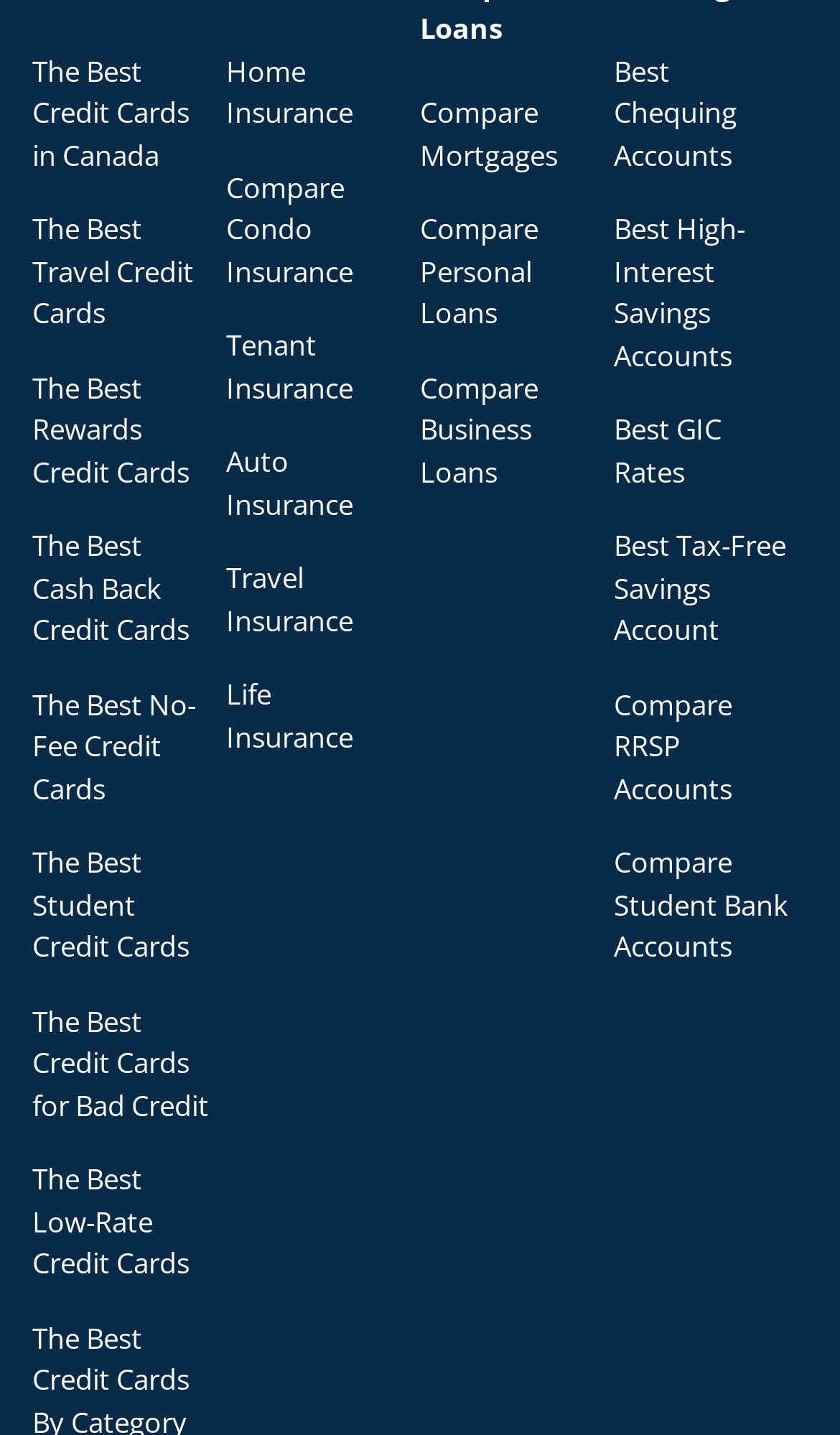Please determine the bounding box coordinates of the element to click in order to execute the following instruction: "Visit the link 'http://www.theaisleguide.com/tips/10-wedding-planning-tips-no-one-tells-you'". The coordinates should be four float numbers between 0 and 1, specified as [left, top, right, bottom].

None